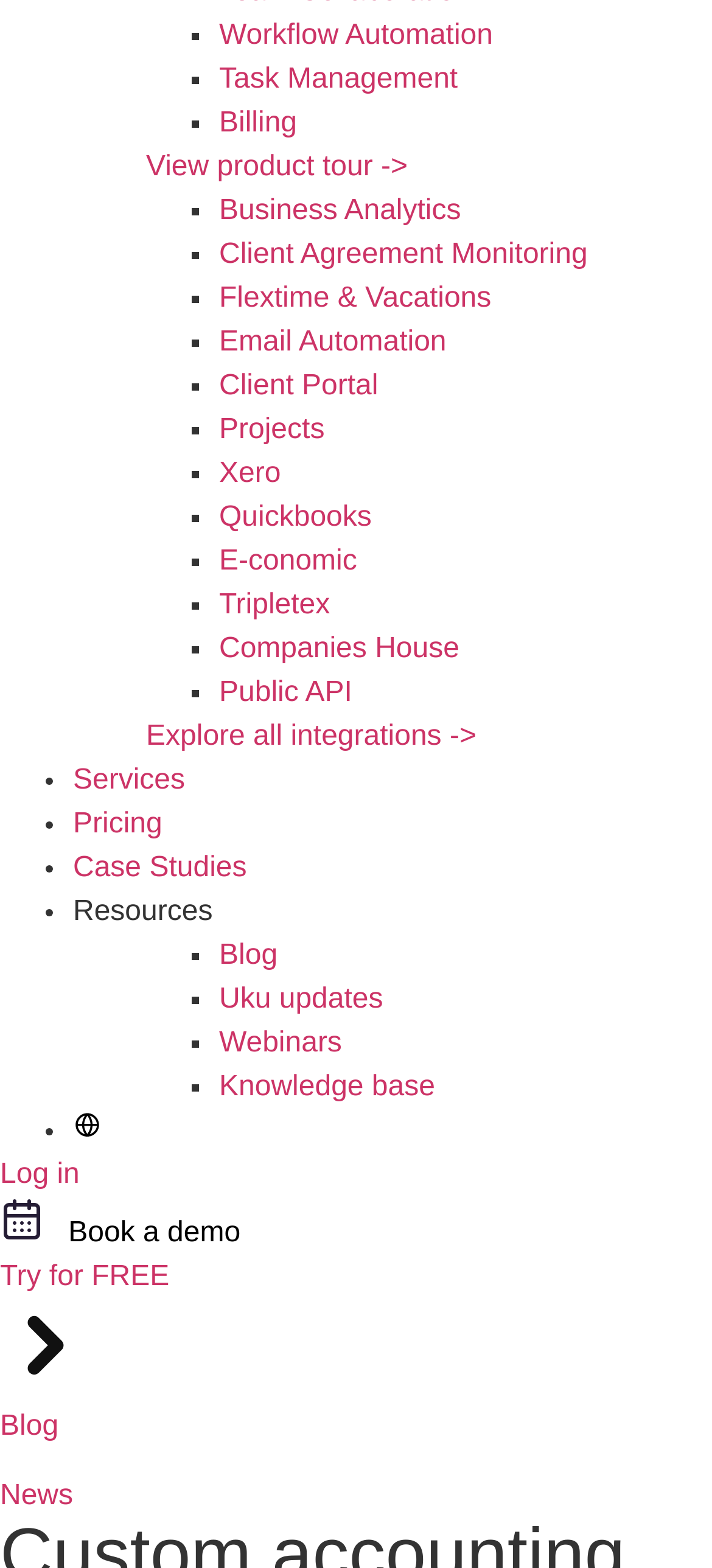Based on the image, please elaborate on the answer to the following question:
What is the call-to-action button at the top?

The call-to-action button at the top is 'View product tour' which is a link element located at the top of the webpage, indicated by the bounding box coordinates [0.205, 0.097, 0.573, 0.116].